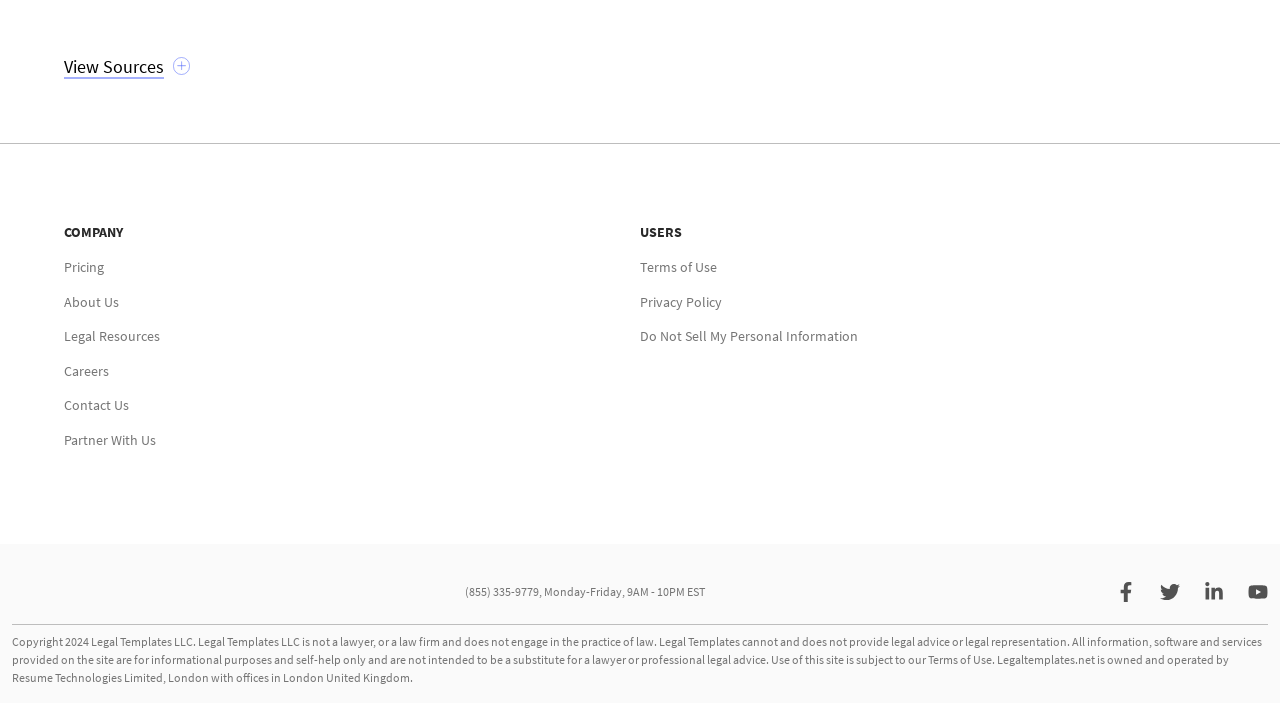Answer the following inquiry with a single word or phrase:
What is the name of the image at the bottom left?

McAfee